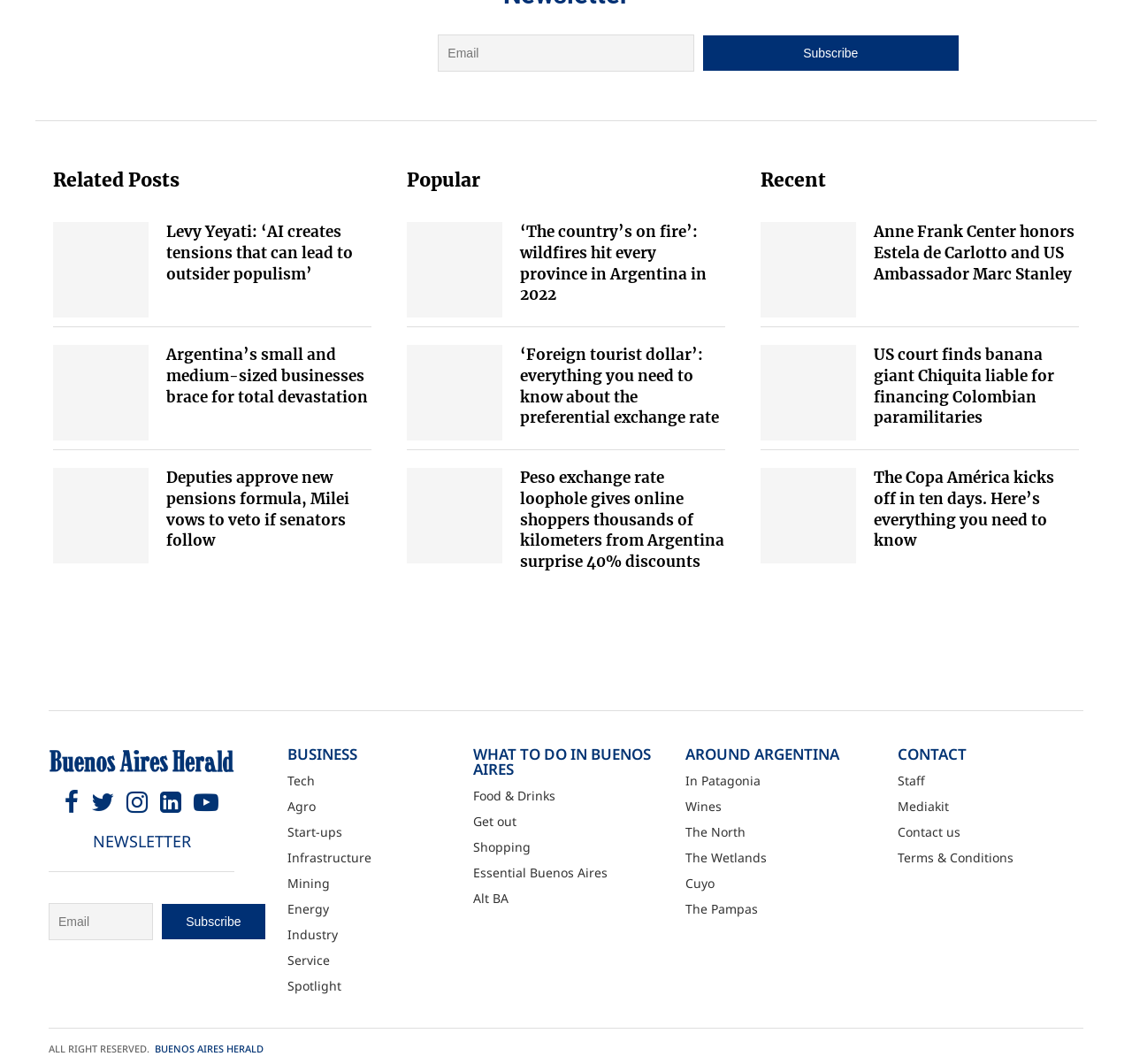With reference to the screenshot, provide a detailed response to the question below:
What categories of news are available on this website?

The website has a section with links to various categories of news, including Business, Tech, Agro, Start-ups, Infrastructure, Mining, Energy, Industry, Service, and Spotlight, indicating that users can access news articles in these categories.